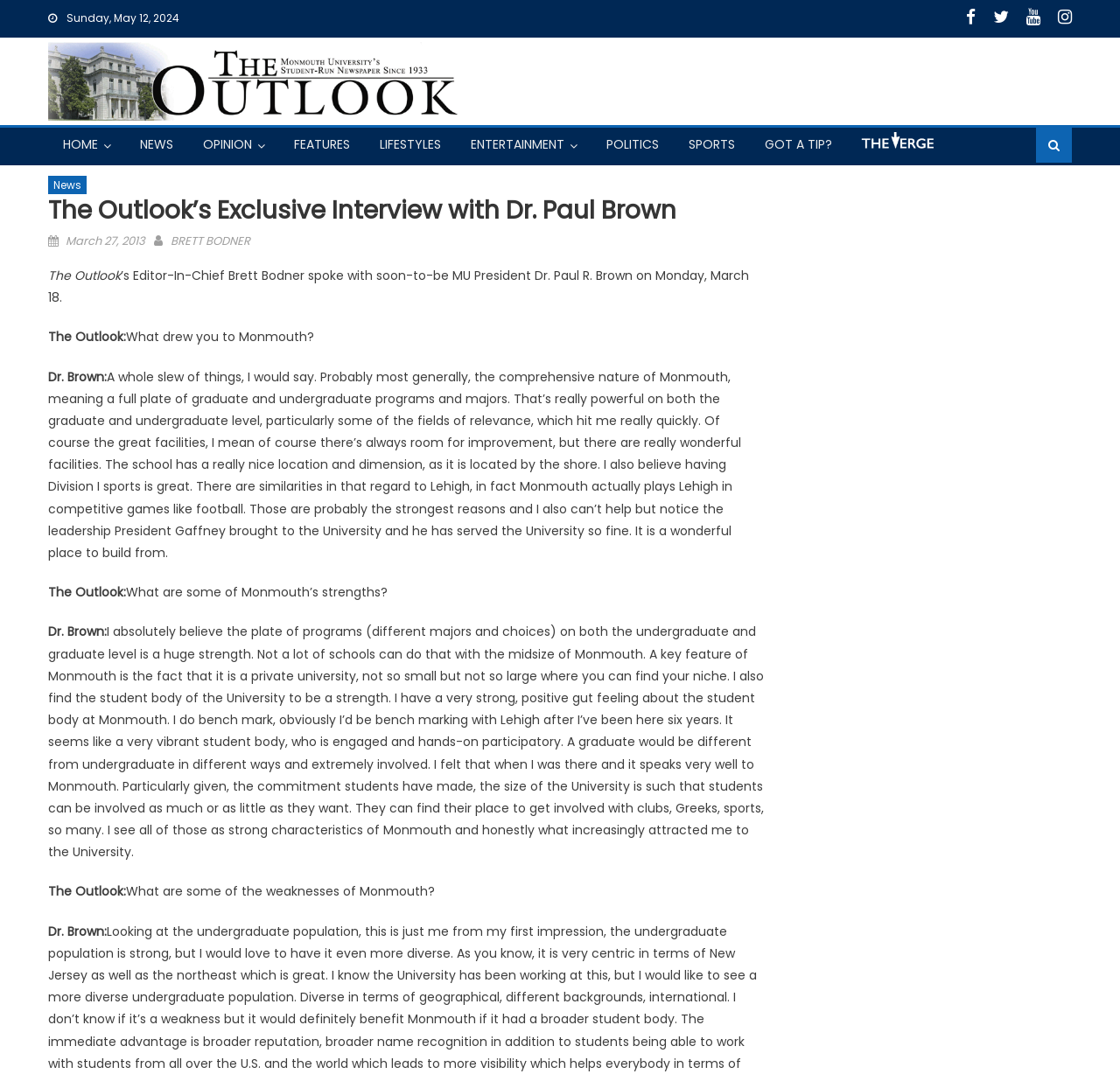Generate a thorough caption that explains the contents of the webpage.

This webpage appears to be an article from The Outlook, featuring an exclusive interview with Dr. Paul R. Brown, the soon-to-be president of Monmouth University. At the top of the page, there is a date "Sunday, May 12, 2024" and a row of social media links. Below that, there is a navigation menu with links to different sections of the website, including "HOME", "NEWS", "OPINION", "FEATURES", and more.

The main content of the page is the interview, which is divided into sections with headings and paragraphs of text. The interview is between The Outlook's Editor-In-Chief Brett Bodner and Dr. Paul R. Brown. The questions are posed by The Outlook, and Dr. Brown's responses are lengthy and detailed.

The interview covers topics such as what drew Dr. Brown to Monmouth University, the university's strengths, and its weaknesses. Dr. Brown discusses the comprehensive nature of Monmouth, its facilities, location, and Division I sports. He also praises the university's leadership and student body.

There are no images on the page, but there is a logo for The Outlook at the top left corner. The overall layout is organized, with clear headings and concise text. The interview is the main focus of the page, and it is presented in a clear and easy-to-read format.